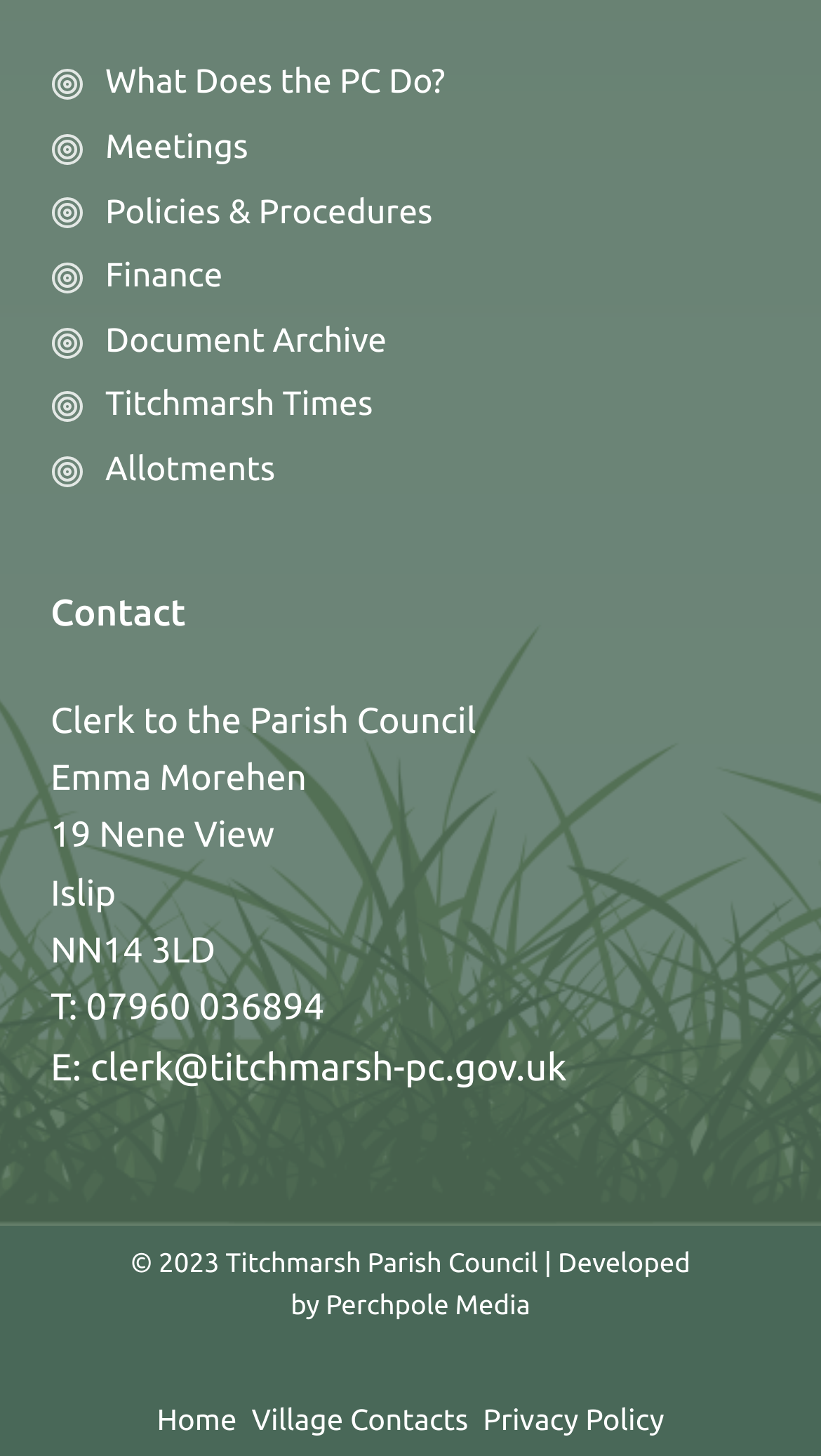What is the postcode of the clerk's address?
Can you provide an in-depth and detailed response to the question?

I found the postcode by looking at the contact information section, where it lists the clerk's address as '19 Nene View, Islip, NN14 3LD'.